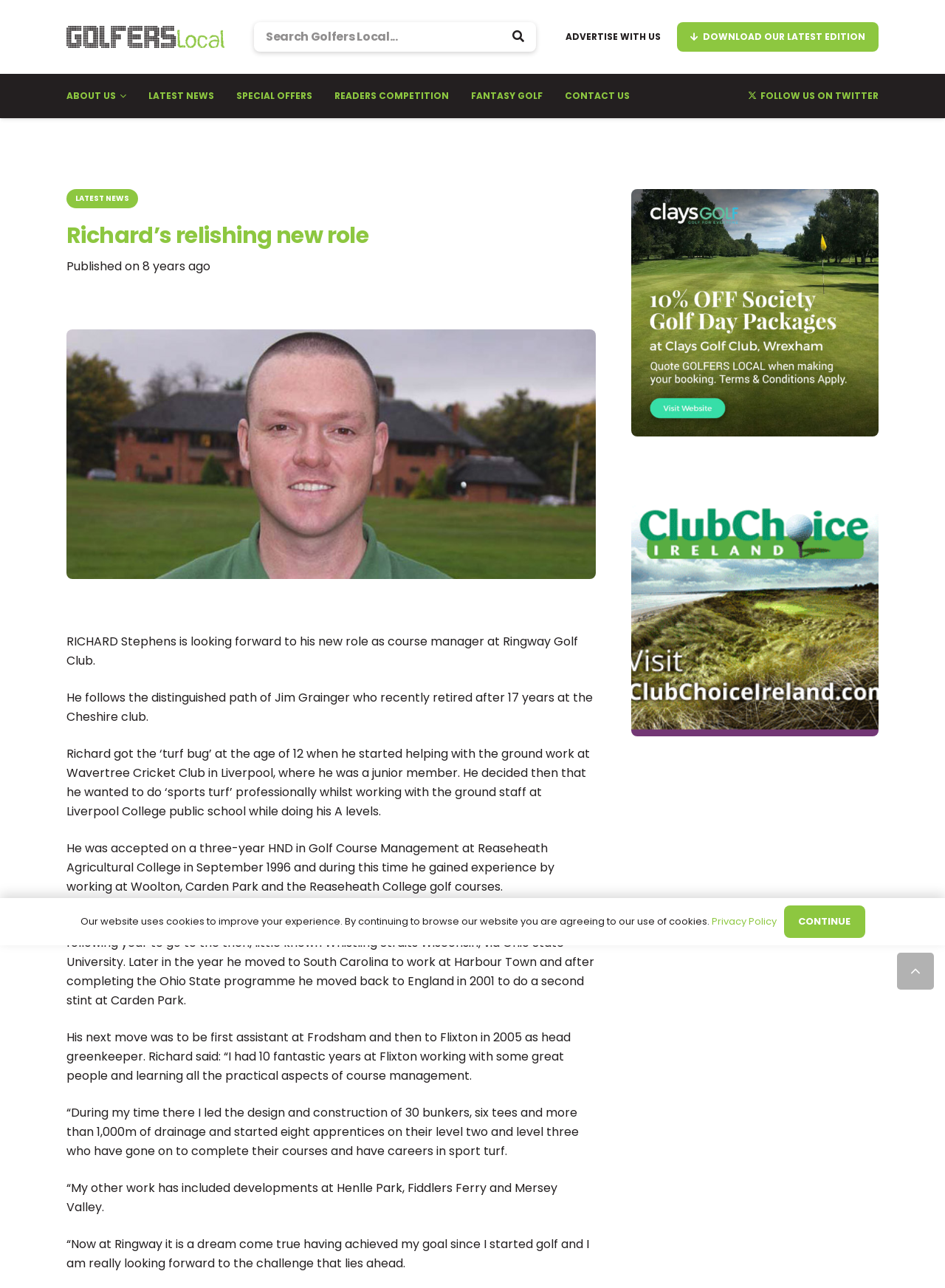Where did Richard work after graduating from Reaseheath Agricultural College?
Respond to the question with a single word or phrase according to the image.

Lee Park